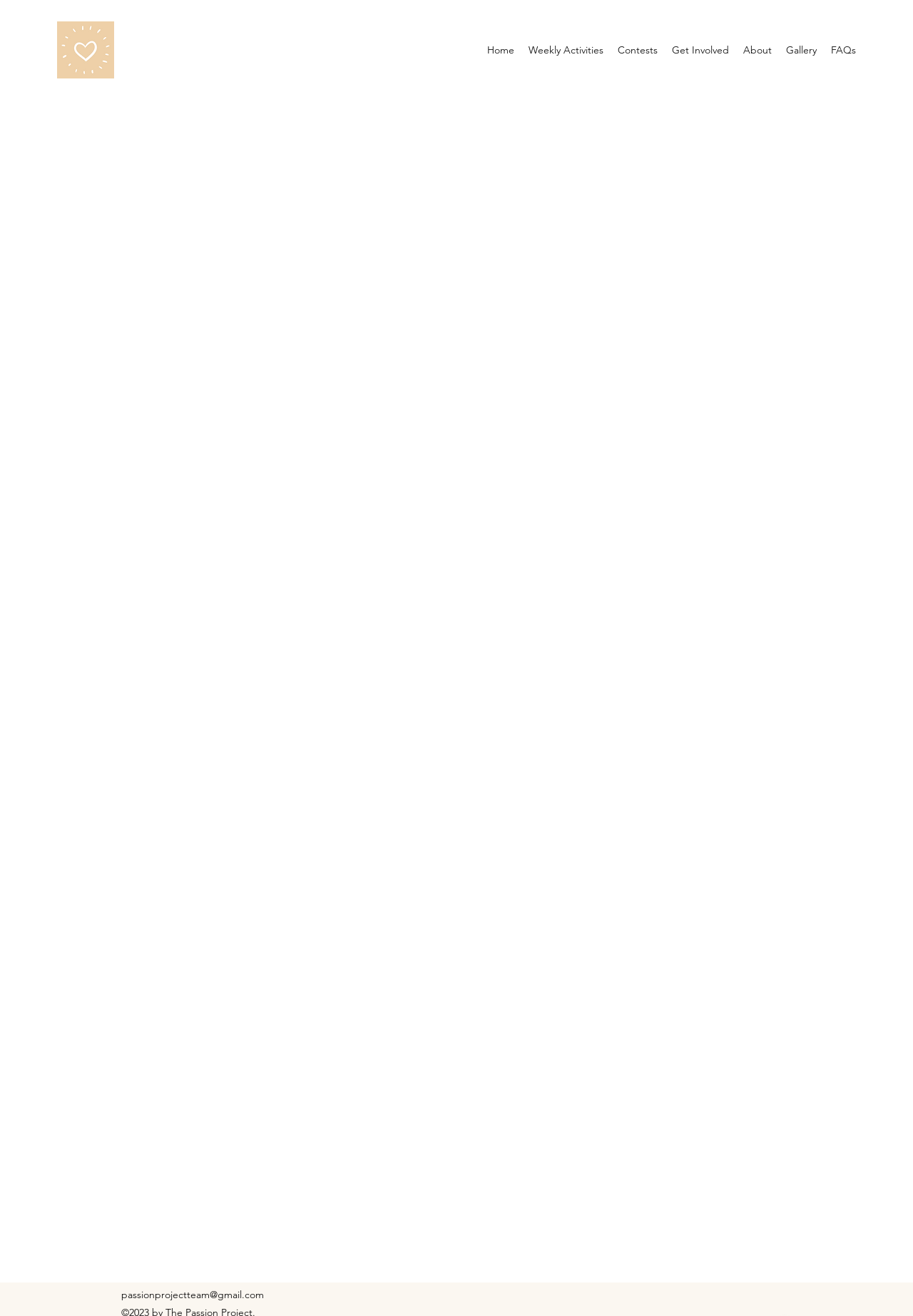Provide an in-depth caption for the elements present on the webpage.

The webpage is titled "Fun with Digital Art! | The Passion Project" and appears to be a website for students in grades 4-8. At the top left corner, there is a logo of "The Passion Project" which is an image link. 

Below the logo, there is a navigation menu that spans across the top of the page, containing links to various sections of the website, including "Home", "Weekly Activities", "Contests", "Get Involved", "About", "Gallery", and "FAQs". These links are positioned side by side, with "Home" on the left and "FAQs" on the right.

The main content of the webpage is divided into two sections. The top section is labeled "Event Info: Events" and takes up about 10% of the page's height. The rest of the page is occupied by the main content area, which does not have any specific title or description.

At the bottom of the page, there is a link to an email address, "passionprojectteam@gmail.com", positioned near the bottom left corner.